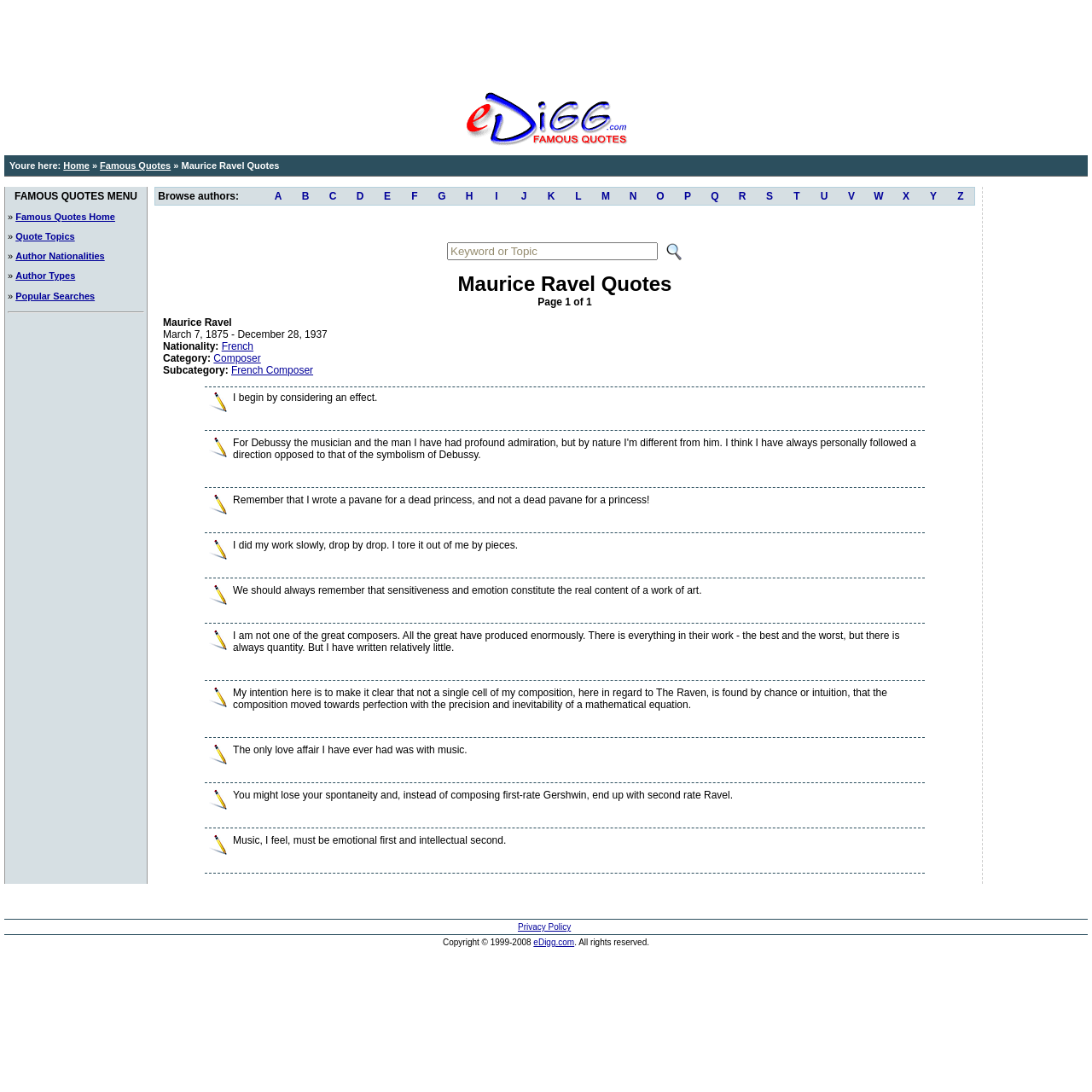Given the webpage screenshot, identify the bounding box of the UI element that matches this description: "aria-label="Advertisement" name="aswift_4" title="Advertisement"".

[0.317, 0.82, 0.683, 0.831]